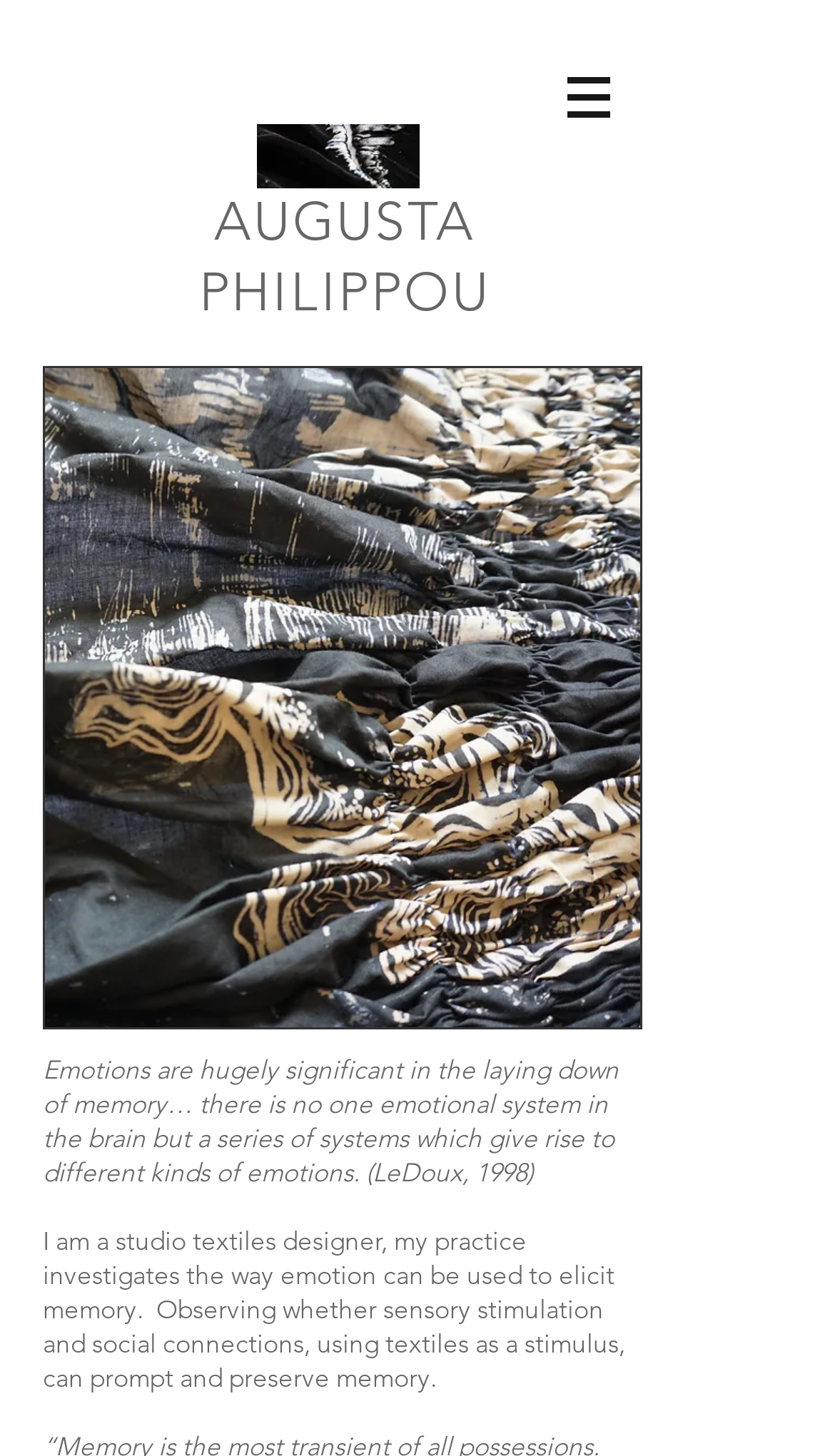Who is the author of the quote about emotions and memory?
Based on the image, please offer an in-depth response to the question.

I found the answer by reading the text in the StaticText element, which contains the quote '(LeDoux, 1998)'.